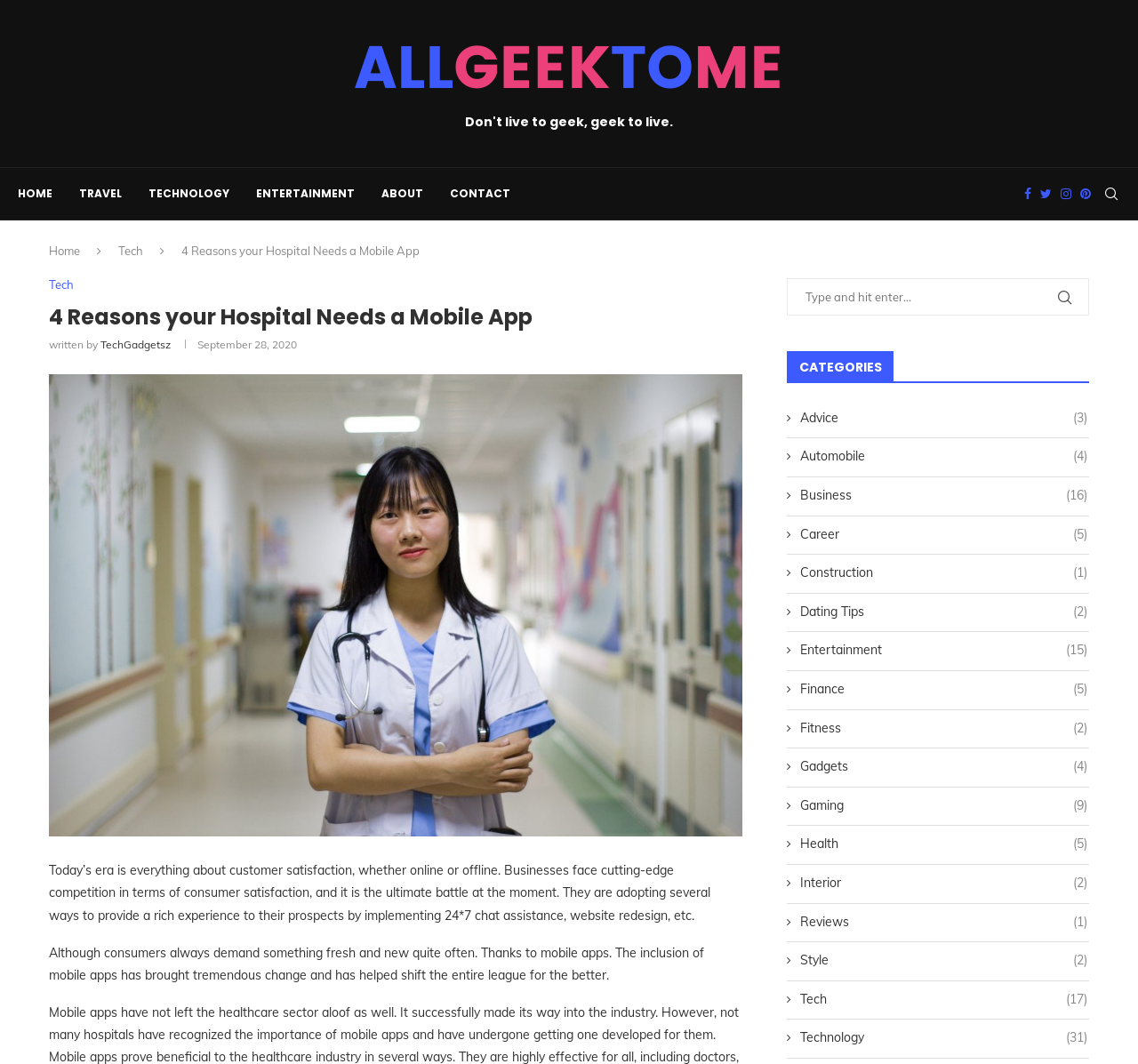Who is the author of the article? Based on the screenshot, please respond with a single word or phrase.

TechGadgetsz